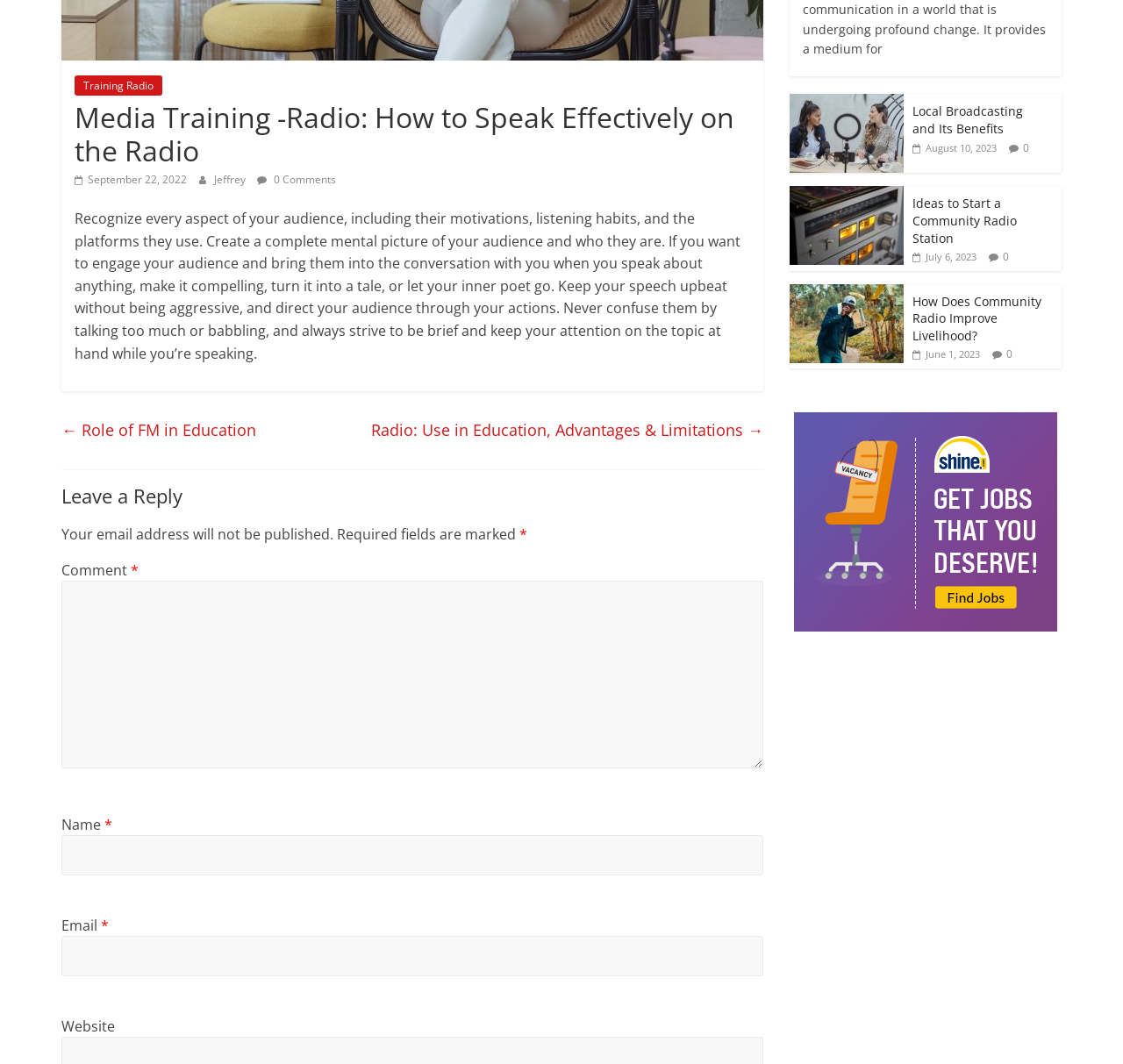Given the element description: "0 Comments", predict the bounding box coordinates of this UI element. The coordinates must be four float numbers between 0 and 1, given as [left, top, right, bottom].

[0.229, 0.162, 0.299, 0.176]